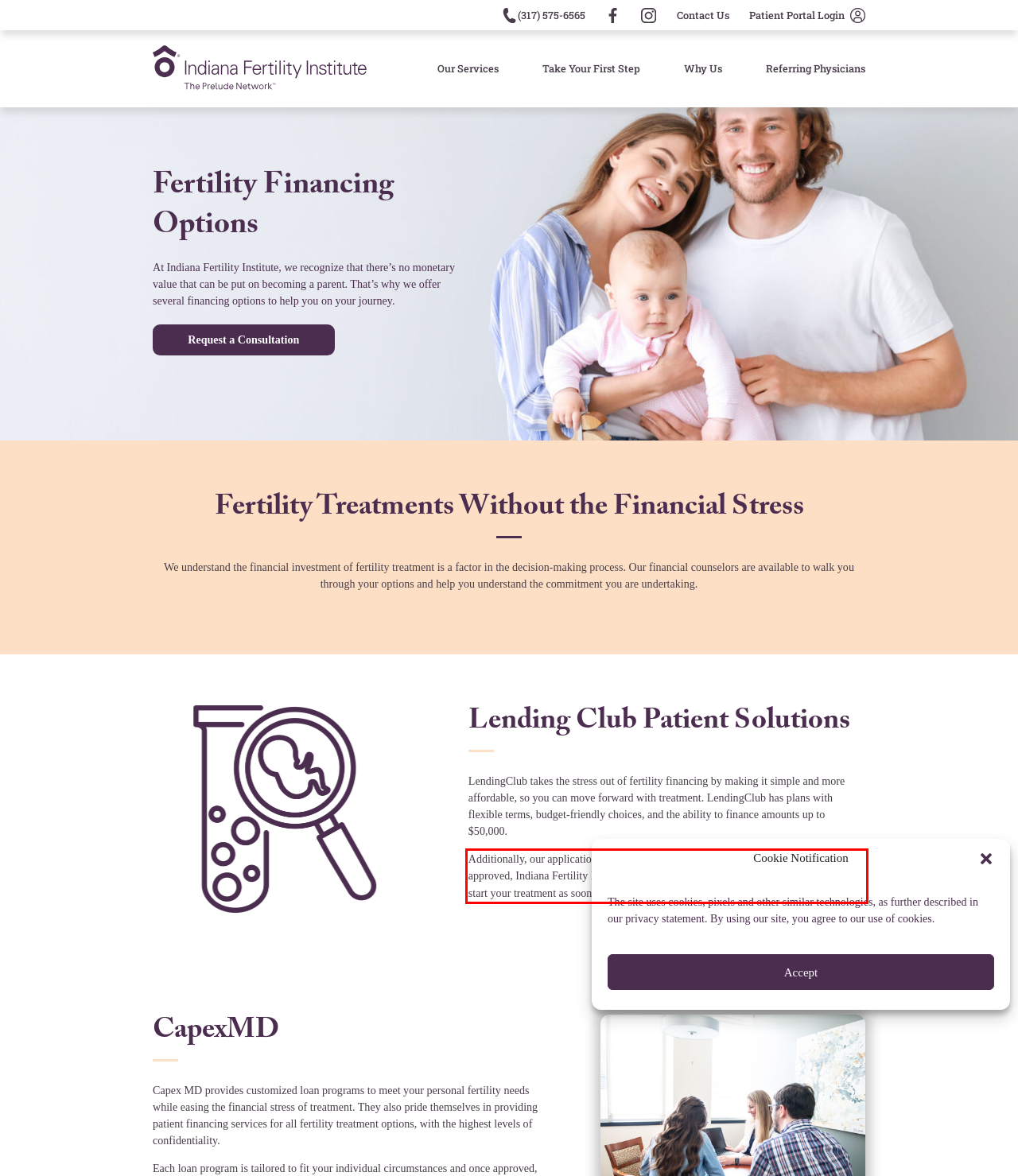Analyze the screenshot of the webpage that features a red bounding box and recognize the text content enclosed within this red bounding box.

Additionally, our application is fast, simple, and will not affect your credit score. Once approved, Indiana Fertility Institute is paid directly within 1-2 business days so you can start your treatment as soon as possible. You can find the application here.